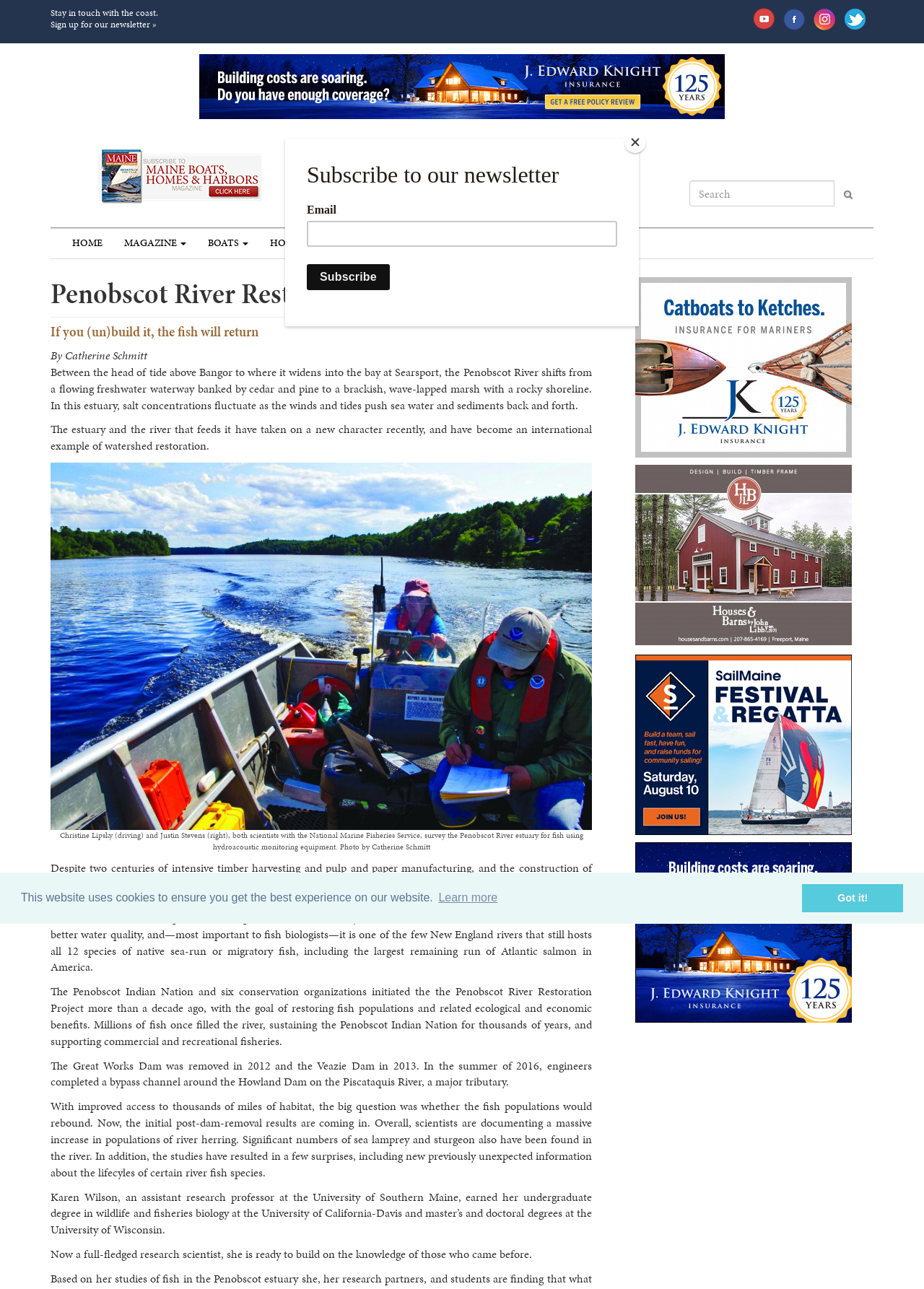Kindly determine the bounding box coordinates of the area that needs to be clicked to fulfill this instruction: "View the magazine".

[0.123, 0.177, 0.213, 0.2]